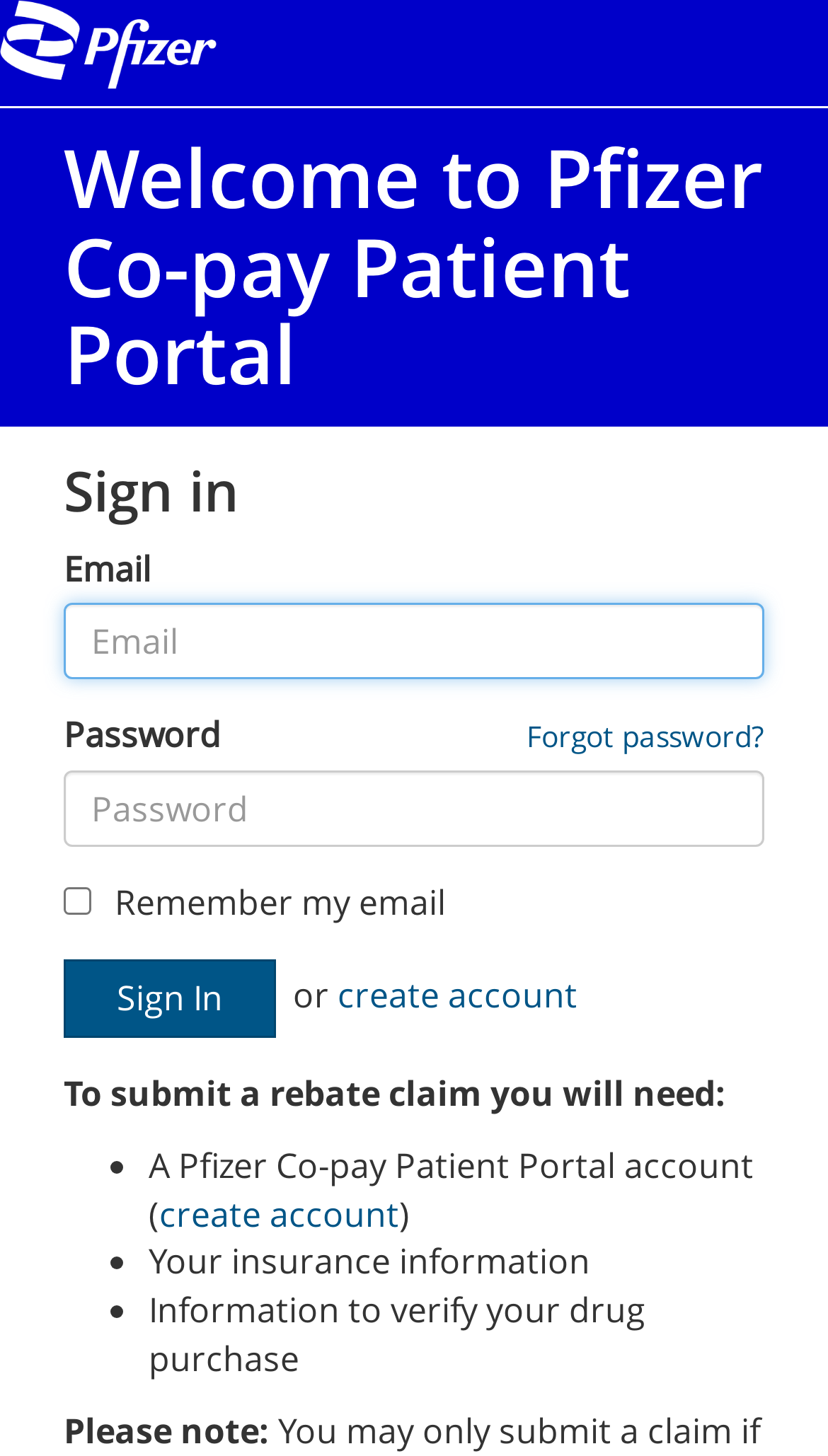Specify the bounding box coordinates of the area to click in order to execute this command: 'Click the Sign In button'. The coordinates should consist of four float numbers ranging from 0 to 1, and should be formatted as [left, top, right, bottom].

[0.077, 0.659, 0.333, 0.713]